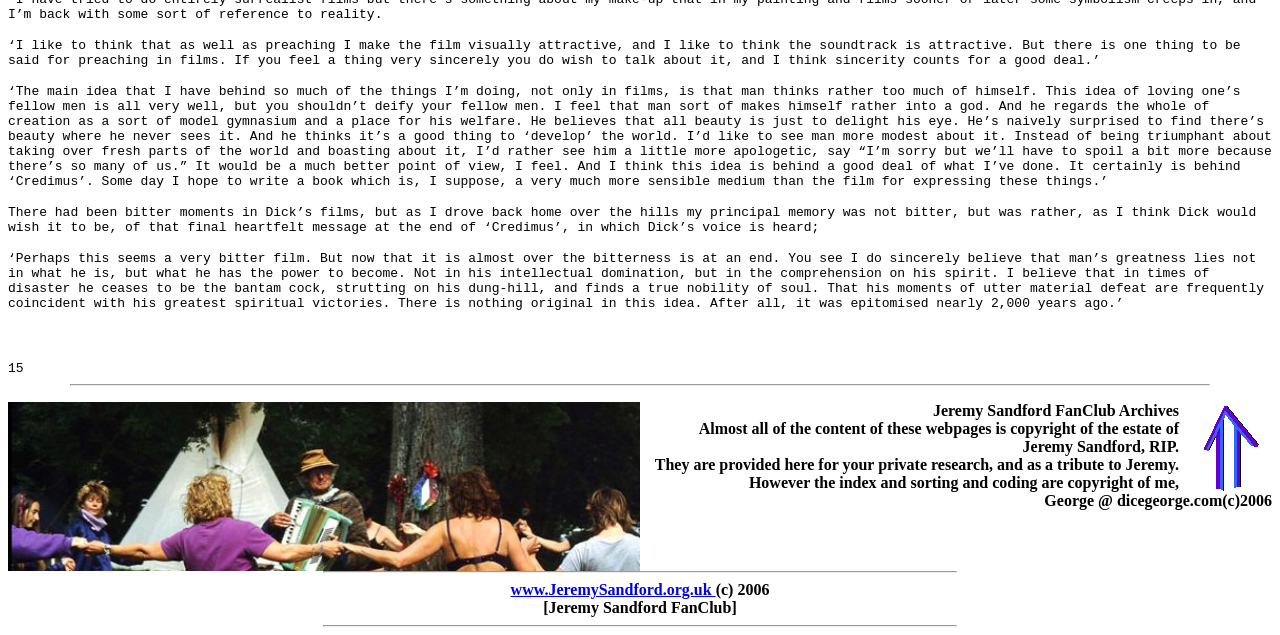Respond with a single word or short phrase to the following question: 
How many images are on the webpage?

Two